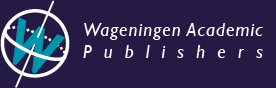Illustrate the image with a detailed and descriptive caption.

The image features the logo of Wageningen Academic Publishers, characterized by a stylized "W" formed by geometric shapes against a deep purple background. The logo is accompanied by the name "Wageningen Academic Publishers" prominently displayed, reflecting the publisher's focus on academic and scientific literature. This visual identity signifies its commitment to advancing research and knowledge dissemination, particularly in the fields of agriculture, food, and environmental sciences.